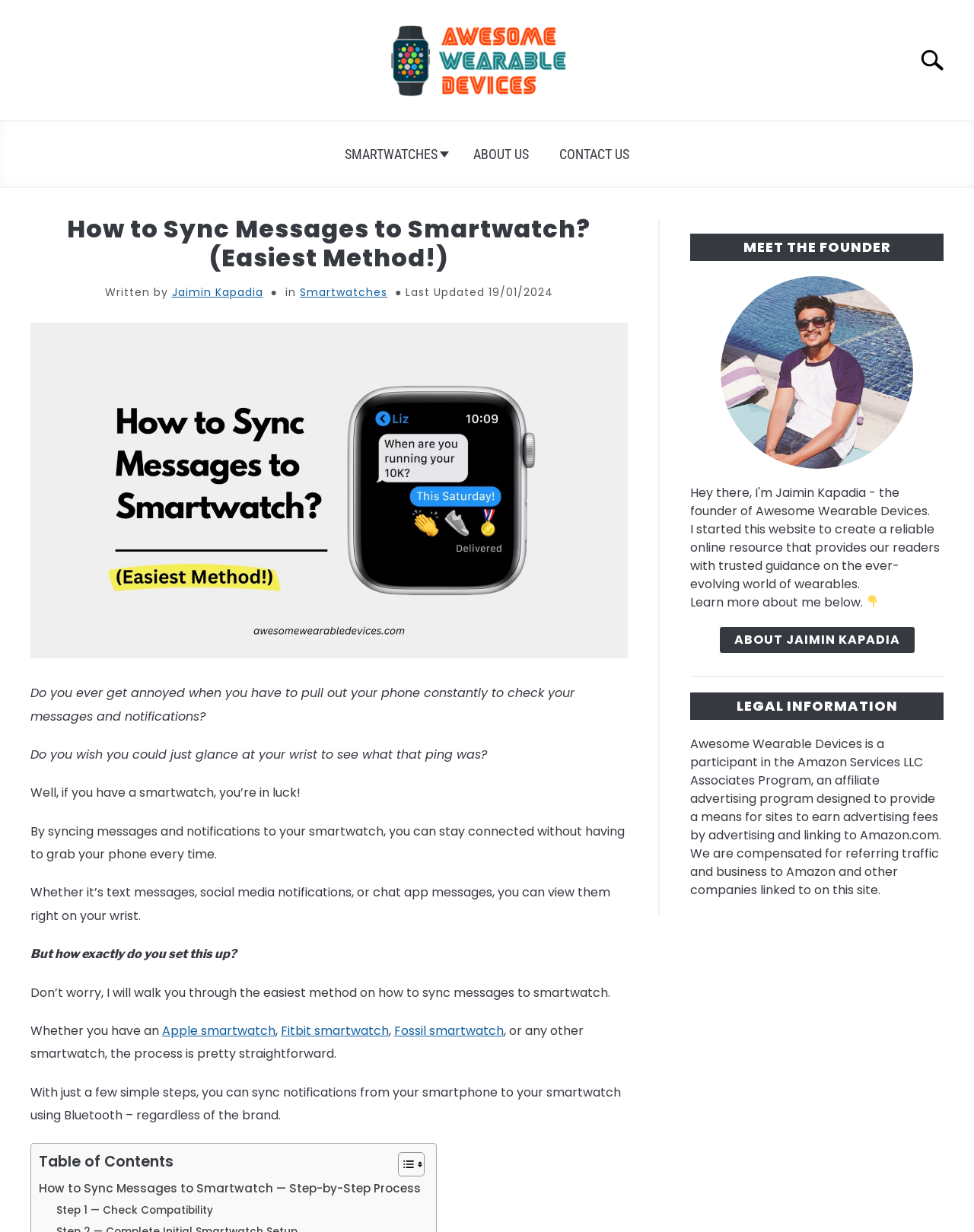Identify the bounding box coordinates for the UI element described as follows: "About Jaimin Kapadia". Ensure the coordinates are four float numbers between 0 and 1, formatted as [left, top, right, bottom].

[0.739, 0.509, 0.939, 0.53]